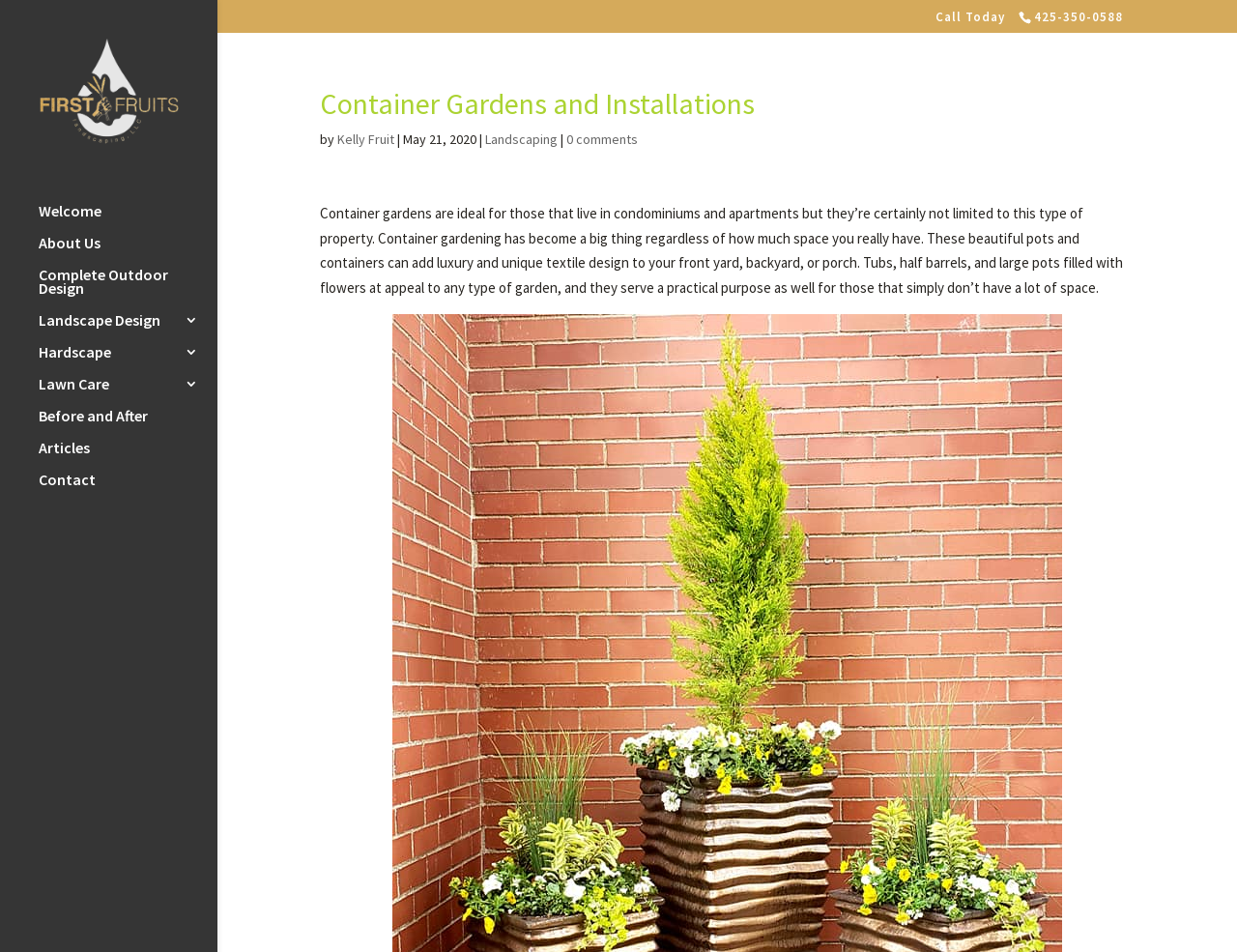Locate the bounding box coordinates of the element that needs to be clicked to carry out the instruction: "Learn more about Kelly Fruit". The coordinates should be given as four float numbers ranging from 0 to 1, i.e., [left, top, right, bottom].

[0.272, 0.137, 0.318, 0.155]